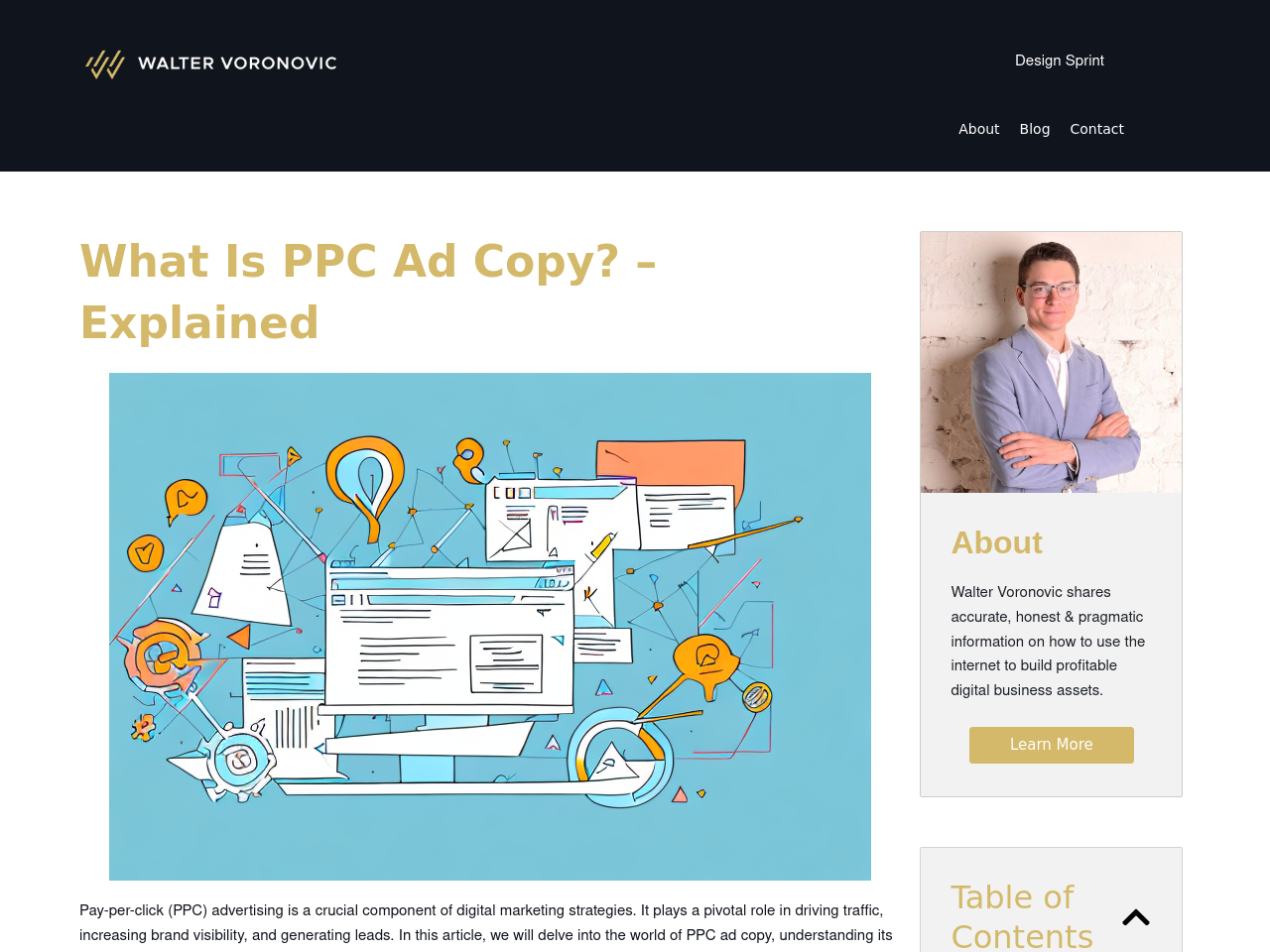What is the profession of Walter Voronovic?
Can you provide a detailed and comprehensive answer to the question?

I found the profession of Walter Voronovic by looking at the image description 'Facebook ads consultant - Walter Voronovic', which indicates that Walter Voronovic is a Facebook ads consultant.